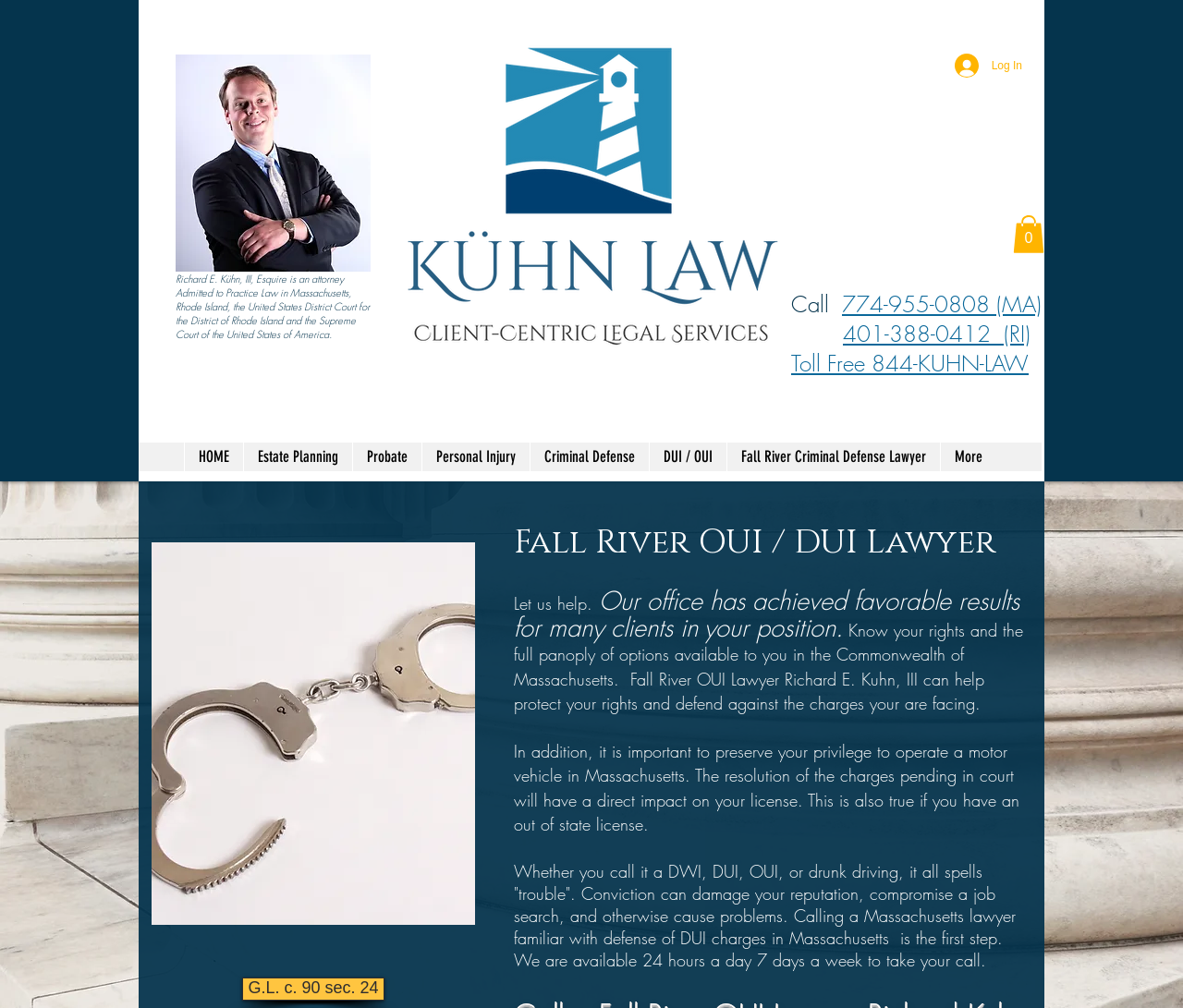Analyze and describe the webpage in a detailed narrative.

This webpage is about a law firm, specifically the Fall River office, which defends clients charged with DUI/OUI in Massachusetts and also handles breathalyzer refusal cases. 

At the top of the page, there is a heading that introduces Richard E. Kühn, III, Esquire, an attorney admitted to practice law in Massachusetts, Rhode Island, and the United States District Court. Below this, there is a heading with contact information, including phone numbers for Massachusetts and Rhode Island.

On the left side of the page, there is a section with links to various legal services, including Wills and Trusts, Criminal Defense, Probate, Personal Injury, and Motorcycle Accident Lawyers. This section also contains an image related to the law firm.

On the right side of the page, there is a navigation menu with links to different sections of the website, including Home, Estate Planning, Probate, Personal Injury, Criminal Defense, DUI/OUI, and Fall River Criminal Defense Lawyer.

Below the navigation menu, there is a section with more information about the law firm's services, including a heading that introduces Fall River OUI/DUI Lawyer Richard E. Kuhn, III. This section also contains several paragraphs of text that describe the importance of seeking legal help for DUI/OUI charges and the potential consequences of a conviction.

There are also several buttons and images on the page, including a Log In button, a Cart with 0 items button, and an image related to the law firm. Additionally, there are two iframes with embedded content.